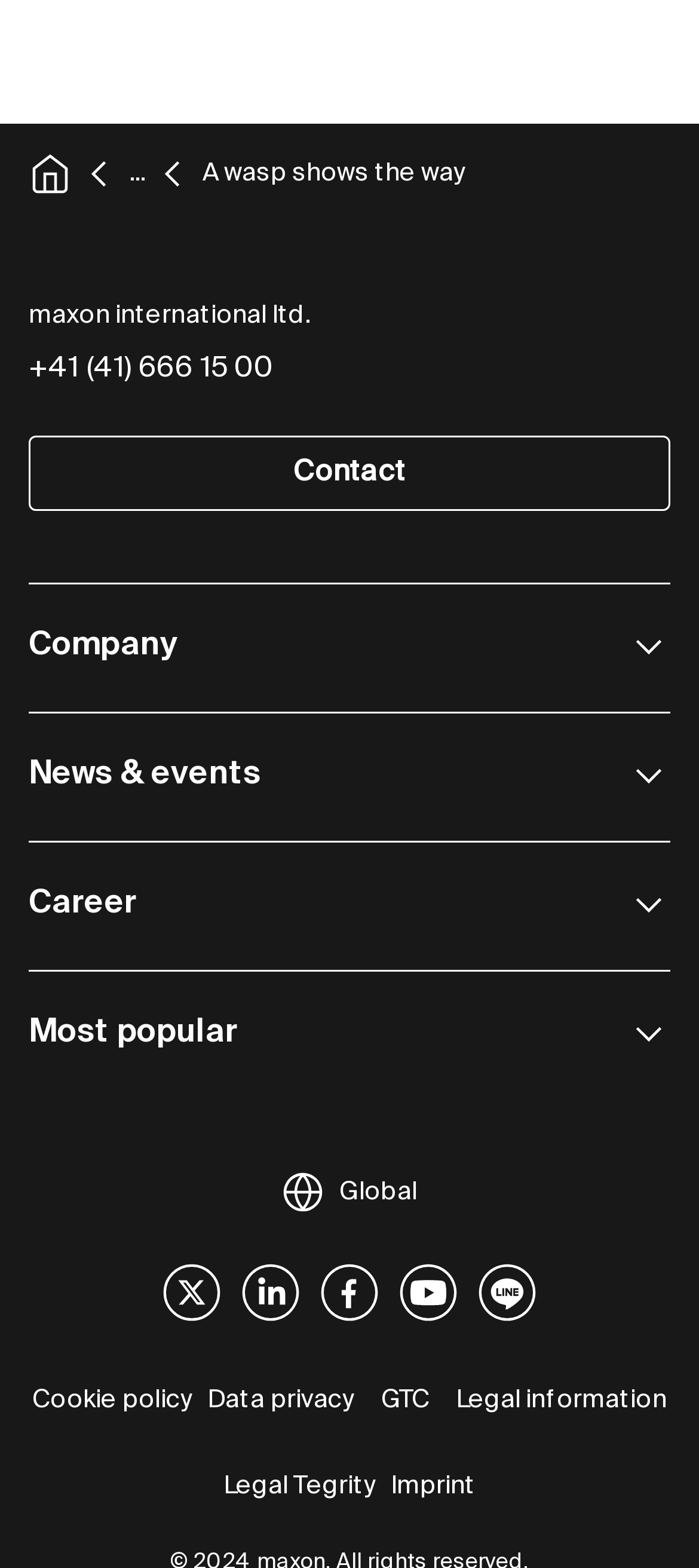Specify the bounding box coordinates of the element's area that should be clicked to execute the given instruction: "View imprint". The coordinates should be four float numbers between 0 and 1, i.e., [left, top, right, bottom].

[0.559, 0.925, 0.681, 0.971]